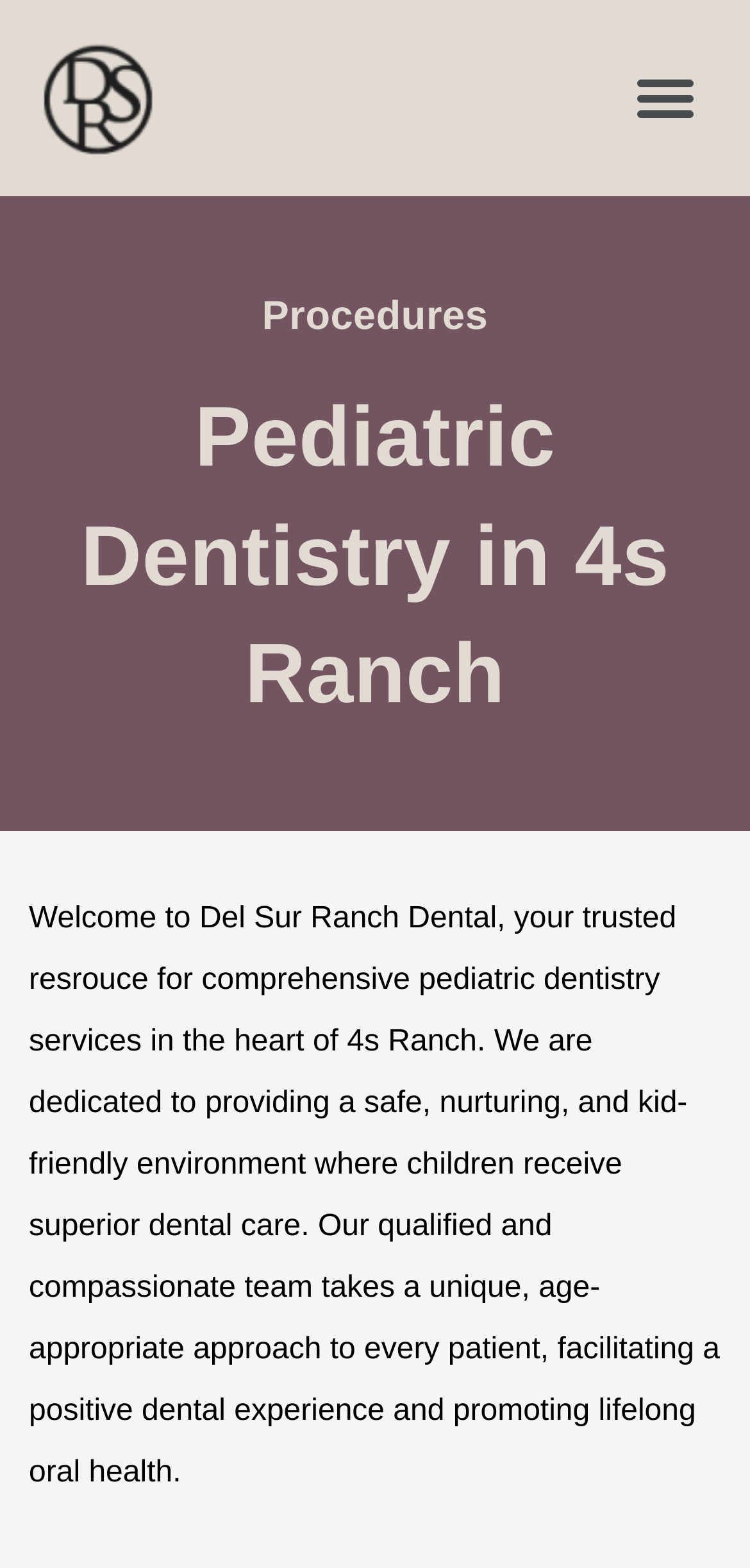Determine the bounding box for the HTML element described here: "Menu". The coordinates should be given as [left, top, right, bottom] with each number being a float between 0 and 1.

[0.826, 0.033, 0.949, 0.092]